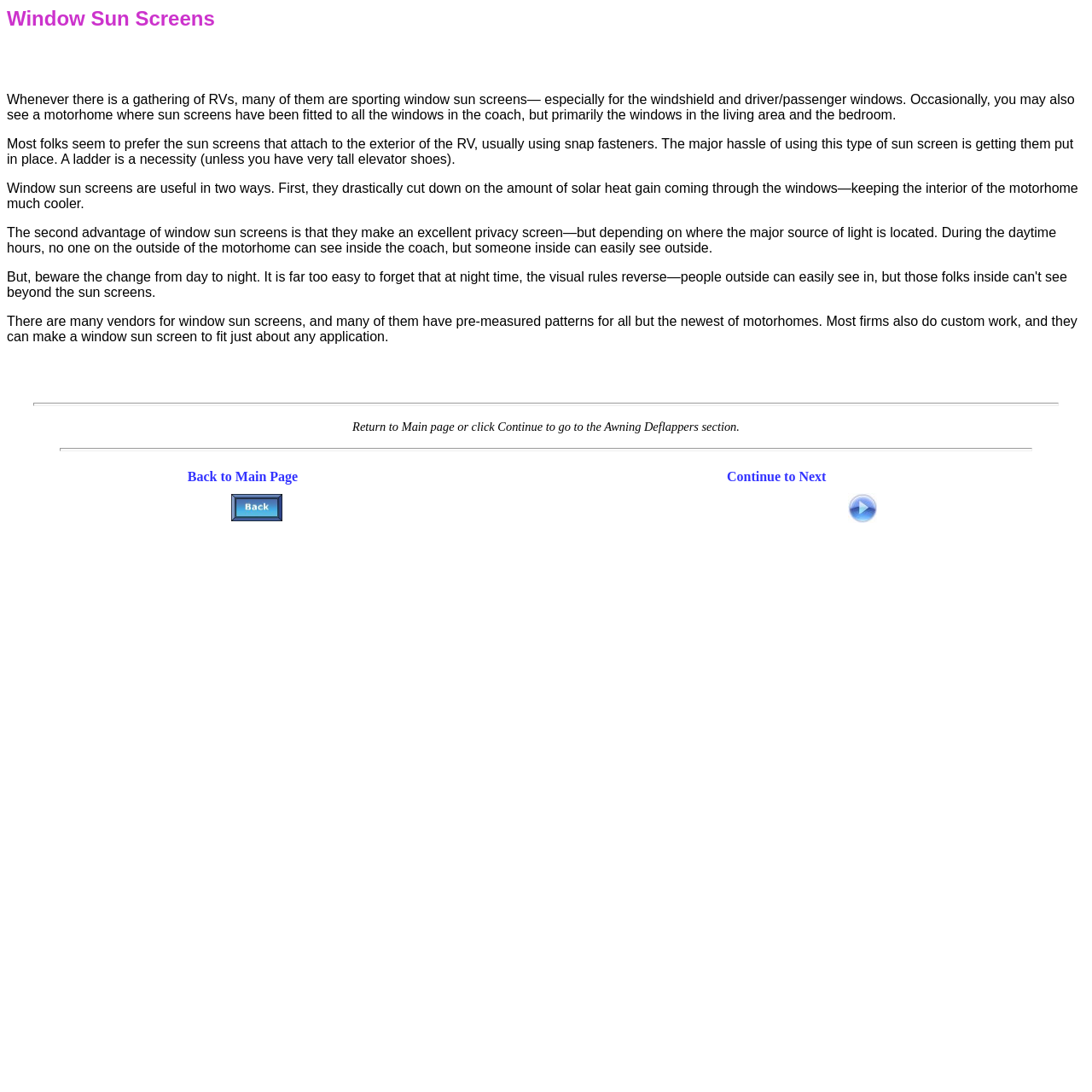Find the bounding box coordinates for the HTML element described as: "alt="Back to Main button"". The coordinates should consist of four float values between 0 and 1, i.e., [left, top, right, bottom].

[0.211, 0.467, 0.258, 0.48]